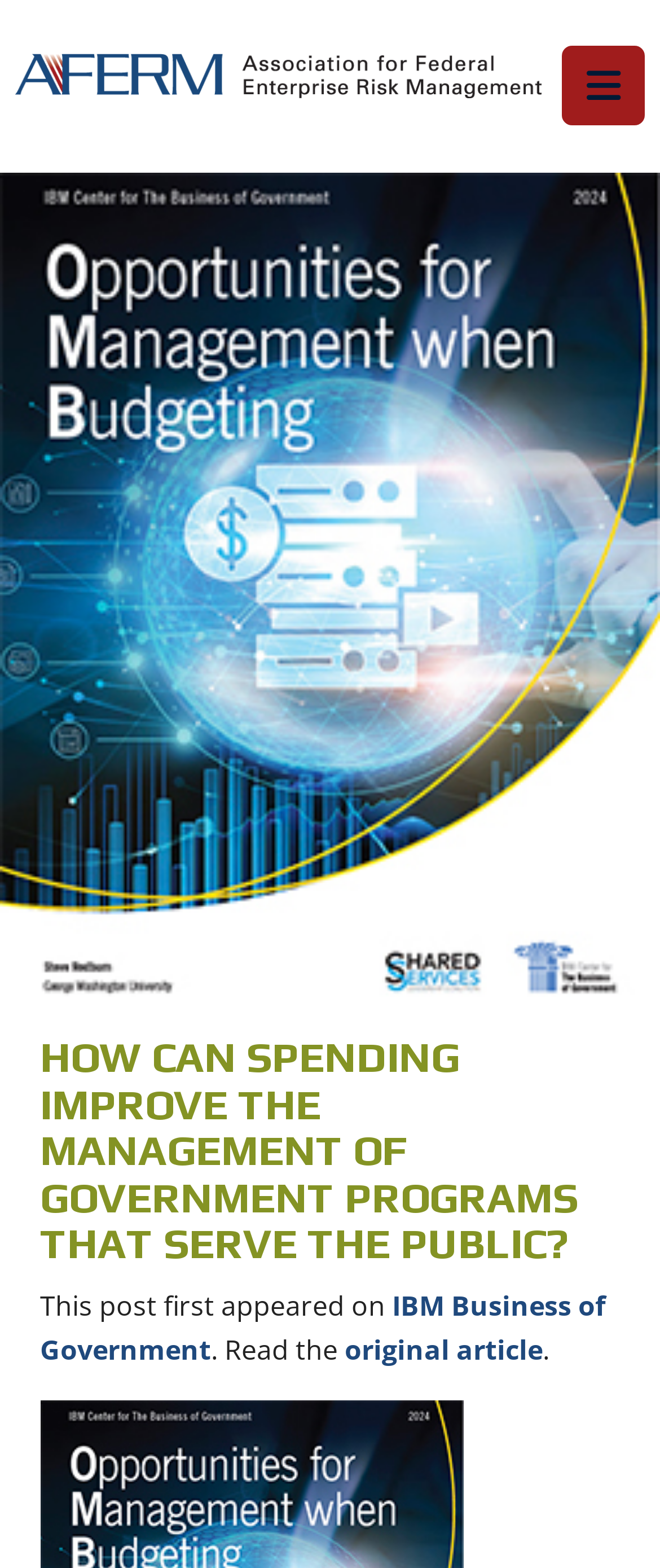What is the purpose of the button with the icon?
Using the visual information, respond with a single word or phrase.

Unknown